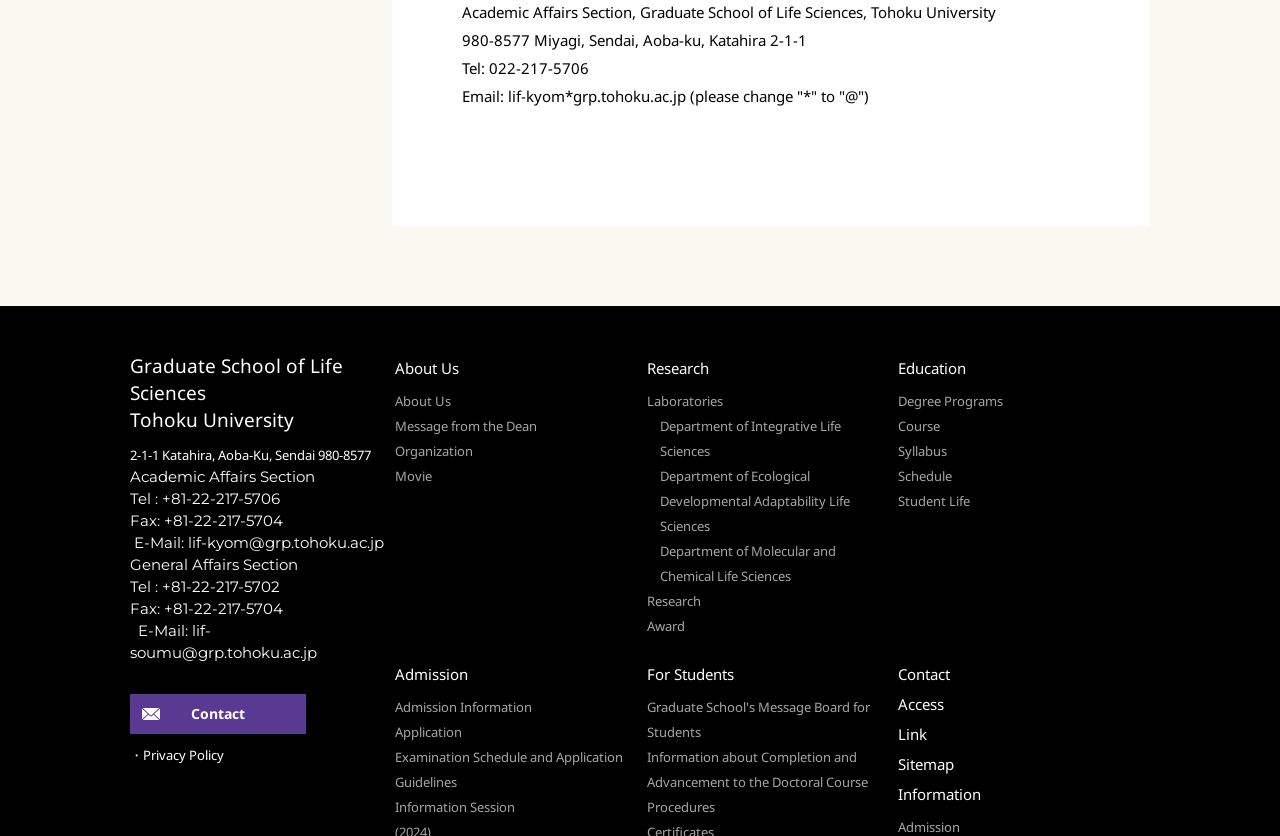Find the bounding box coordinates for the area you need to click to carry out the instruction: "Get admission information". The coordinates should be four float numbers between 0 and 1, indicated as [left, top, right, bottom].

[0.309, 0.832, 0.49, 0.861]